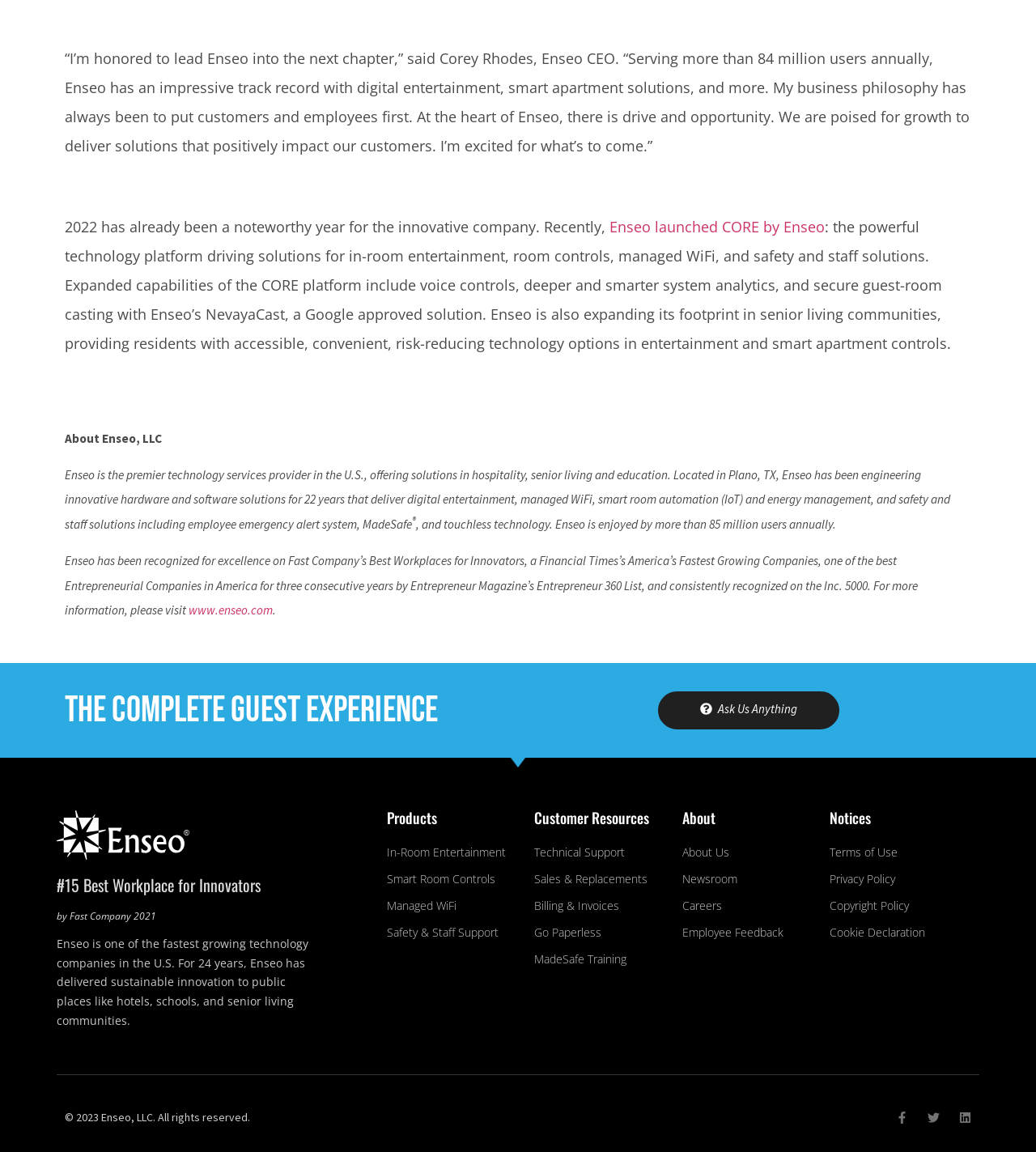Can you identify the bounding box coordinates of the clickable region needed to carry out this instruction: 'Visit Enseo's website'? The coordinates should be four float numbers within the range of 0 to 1, stated as [left, top, right, bottom].

[0.182, 0.523, 0.263, 0.536]